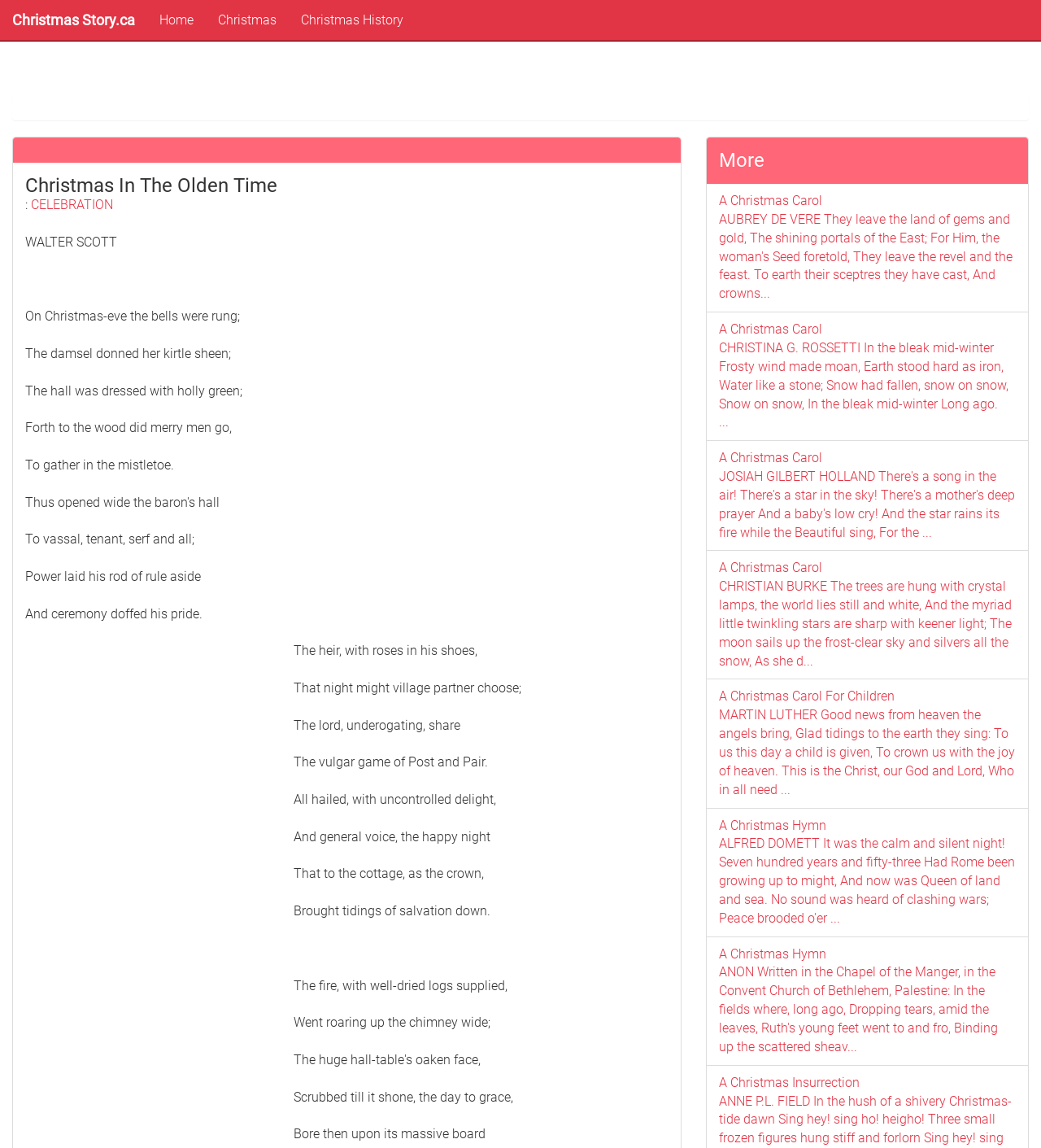What is the theme of the poem?
Examine the webpage screenshot and provide an in-depth answer to the question.

I deduced the theme of the poem by analyzing the content of the poem, which mentions Christmas-eve, bells, holly, and mistletoe, indicating that the poem is about Christmas.